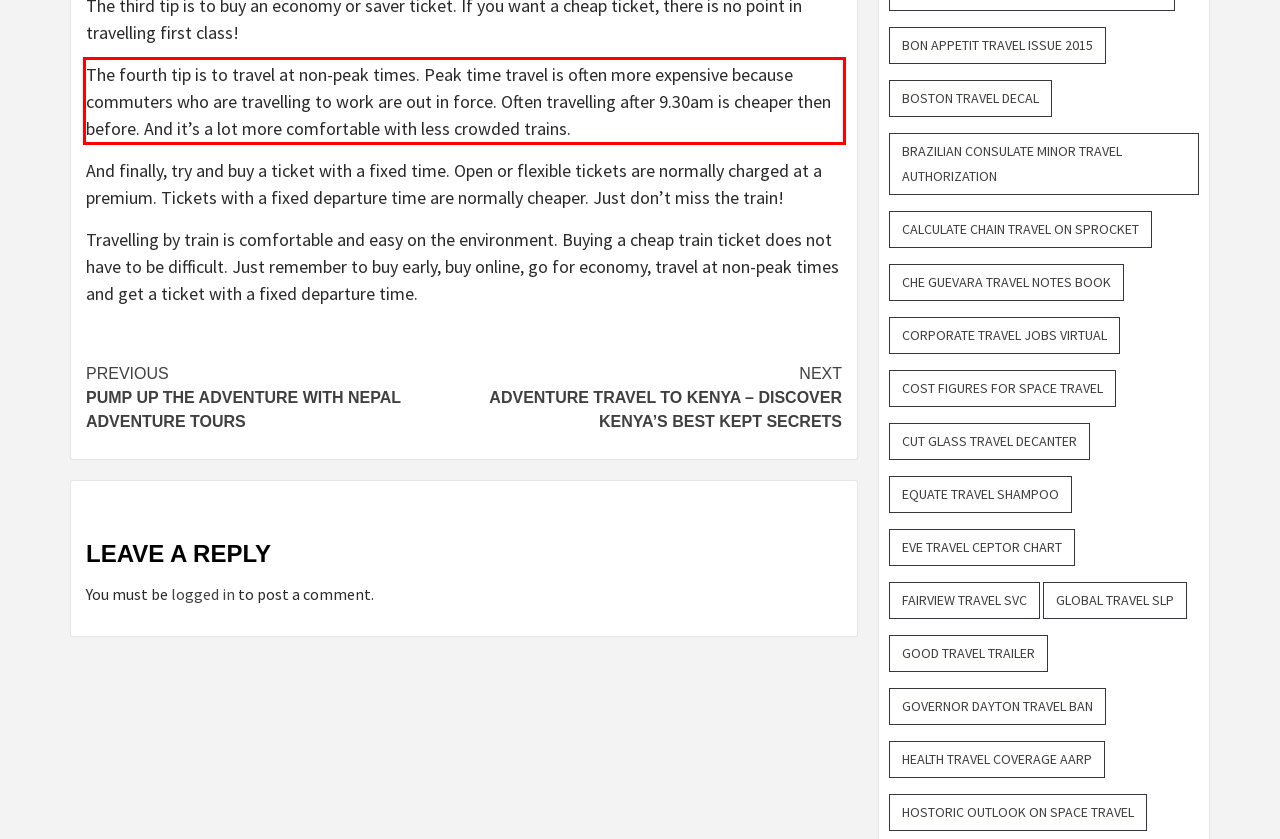You are provided with a screenshot of a webpage containing a red bounding box. Please extract the text enclosed by this red bounding box.

The fourth tip is to travel at non-peak times. Peak time travel is often more expensive because commuters who are travelling to work are out in force. Often travelling after 9.30am is cheaper then before. And it’s a lot more comfortable with less crowded trains.